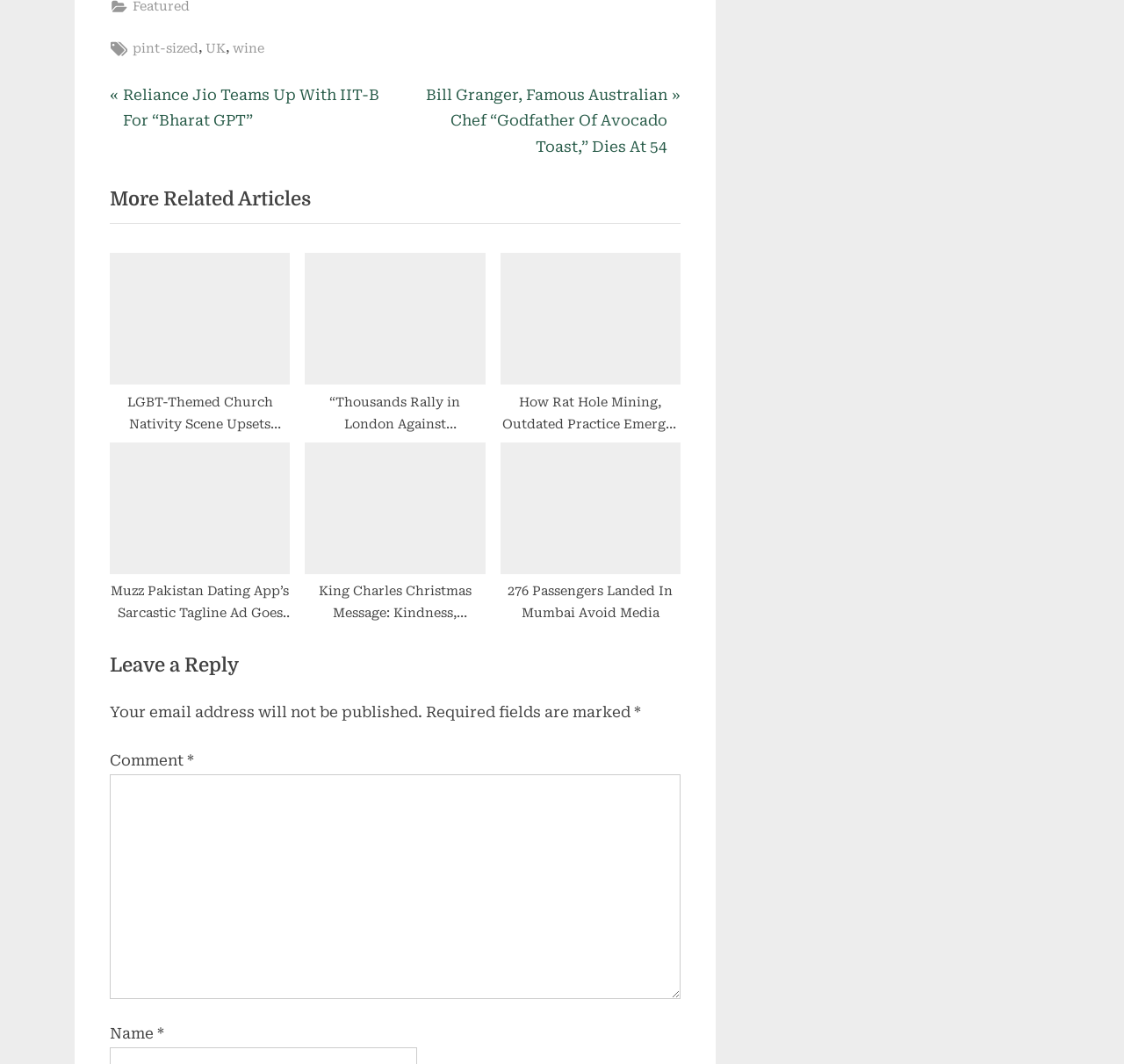How many images are in the related articles section?
Please ensure your answer to the question is detailed and covers all necessary aspects.

The 'More Related Articles' section displays five links to related articles, each accompanied by an image, indicating that there are five images in total.